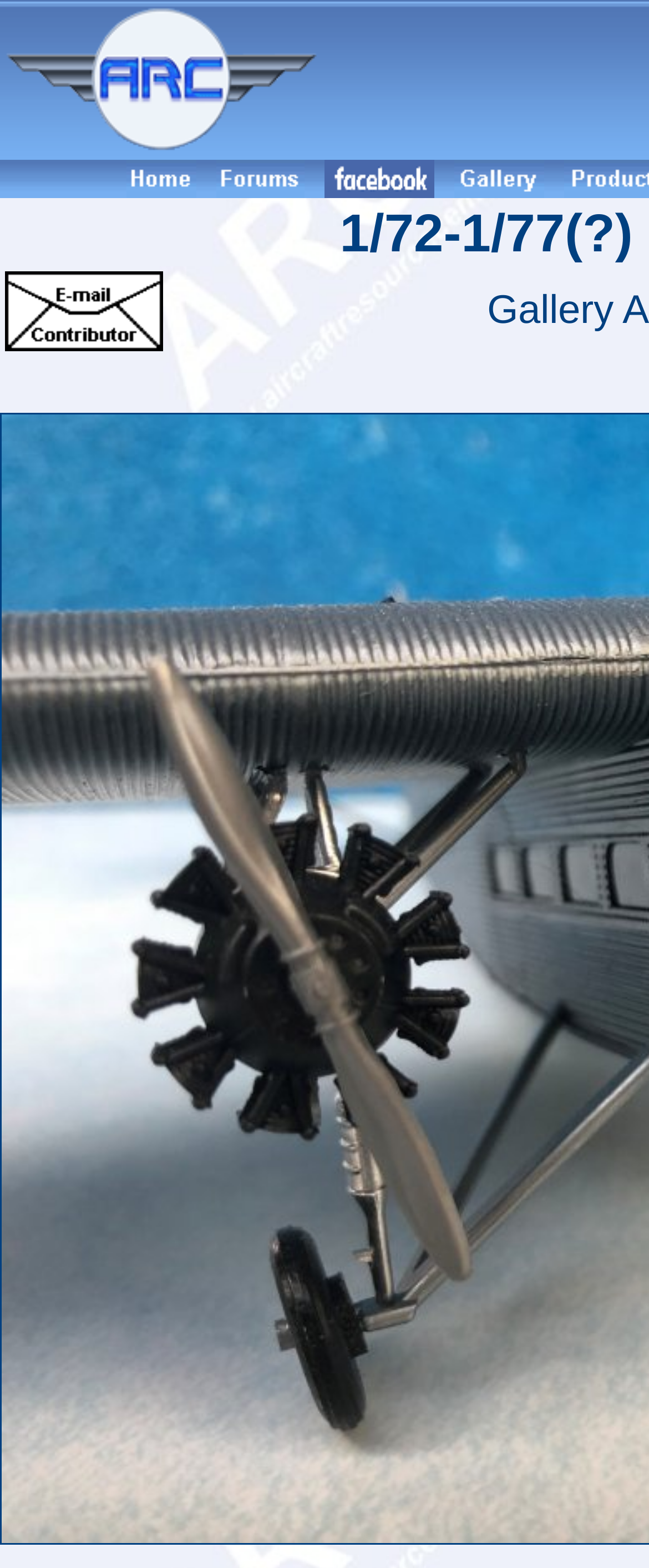What is the main content of the webpage?
Using the information presented in the image, please offer a detailed response to the question.

The webpage is primarily composed of images and links, arranged in a table layout. The images are likely related to the 'Tin Goose' model, and the links may provide additional information or resources.